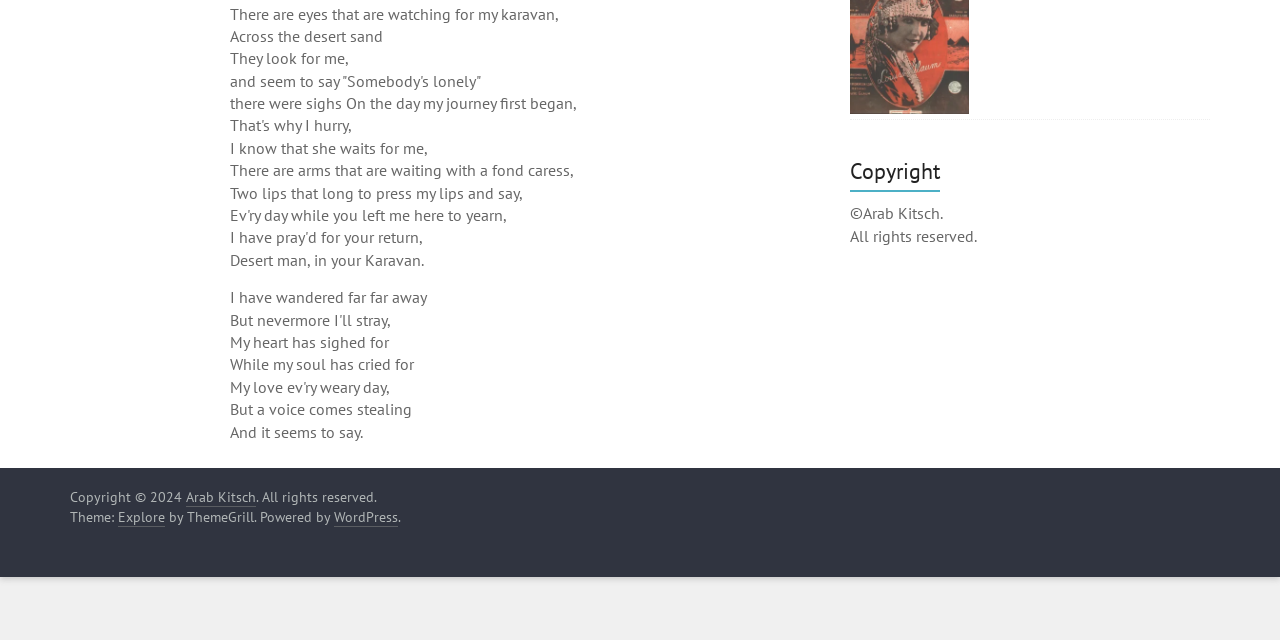Identify the bounding box coordinates for the UI element described as: "Arab Kitsch". The coordinates should be provided as four floats between 0 and 1: [left, top, right, bottom].

[0.145, 0.762, 0.2, 0.792]